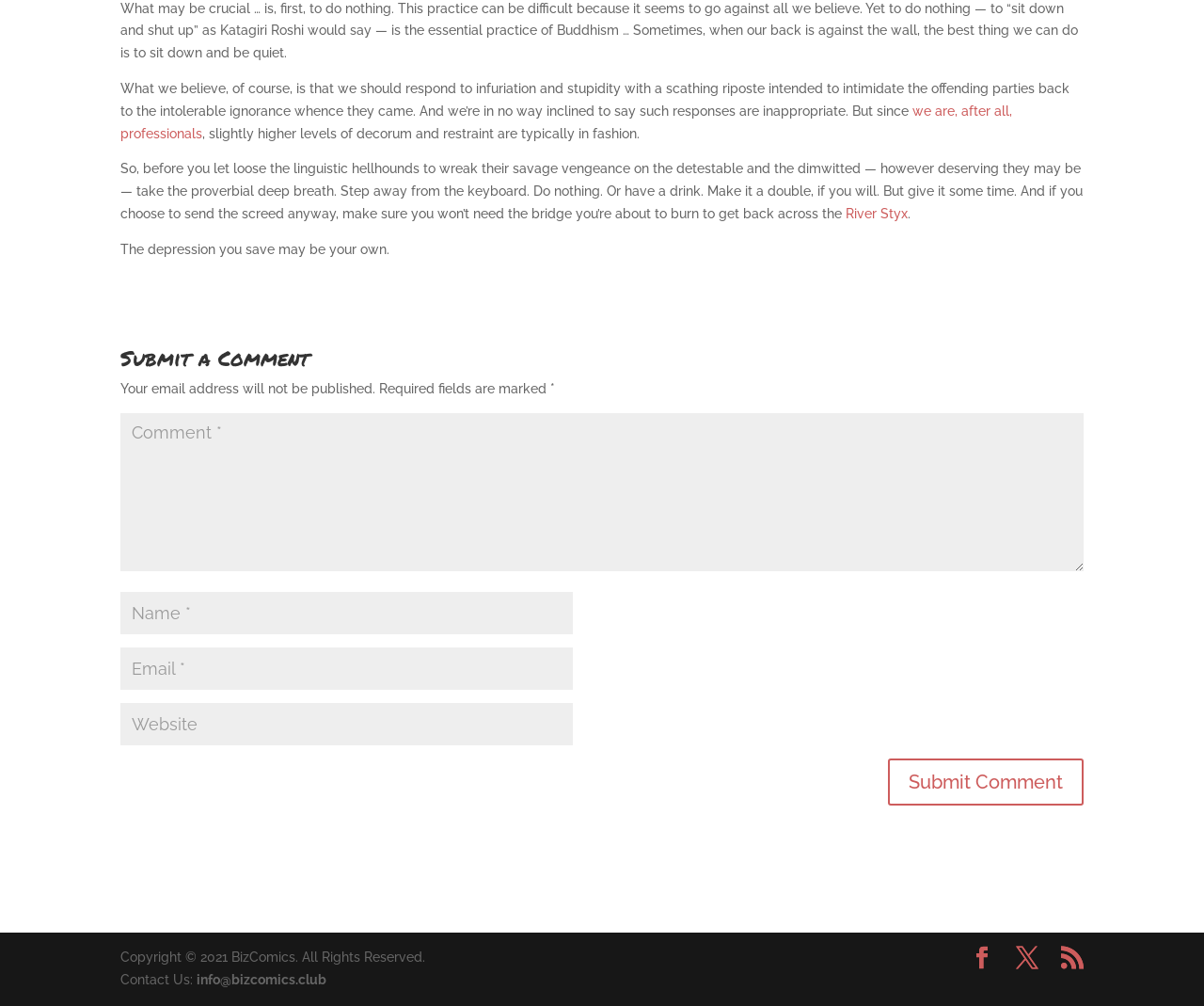What is the essential practice of Buddhism?
Please use the image to deliver a detailed and complete answer.

The question is asking about the essential practice of Buddhism, which is mentioned in the first paragraph of the webpage. The text states that 'to do nothing — to “sit down and shut up” as Katagiri Roshi would say — is the essential practice of Buddhism …'.